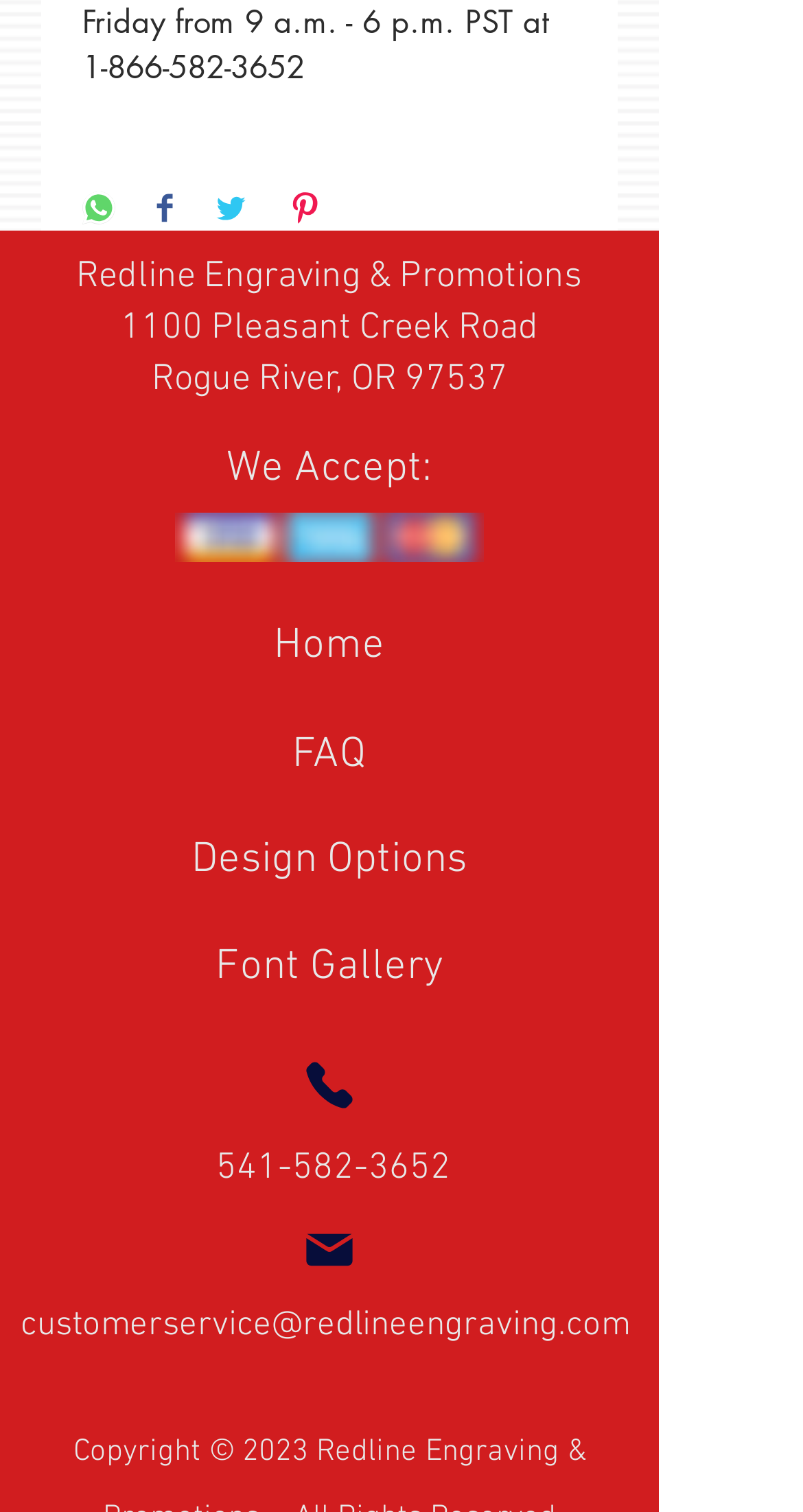Please answer the following question using a single word or phrase: 
What are the social media platforms for sharing?

WhatsApp, Facebook, Twitter, Pinterest